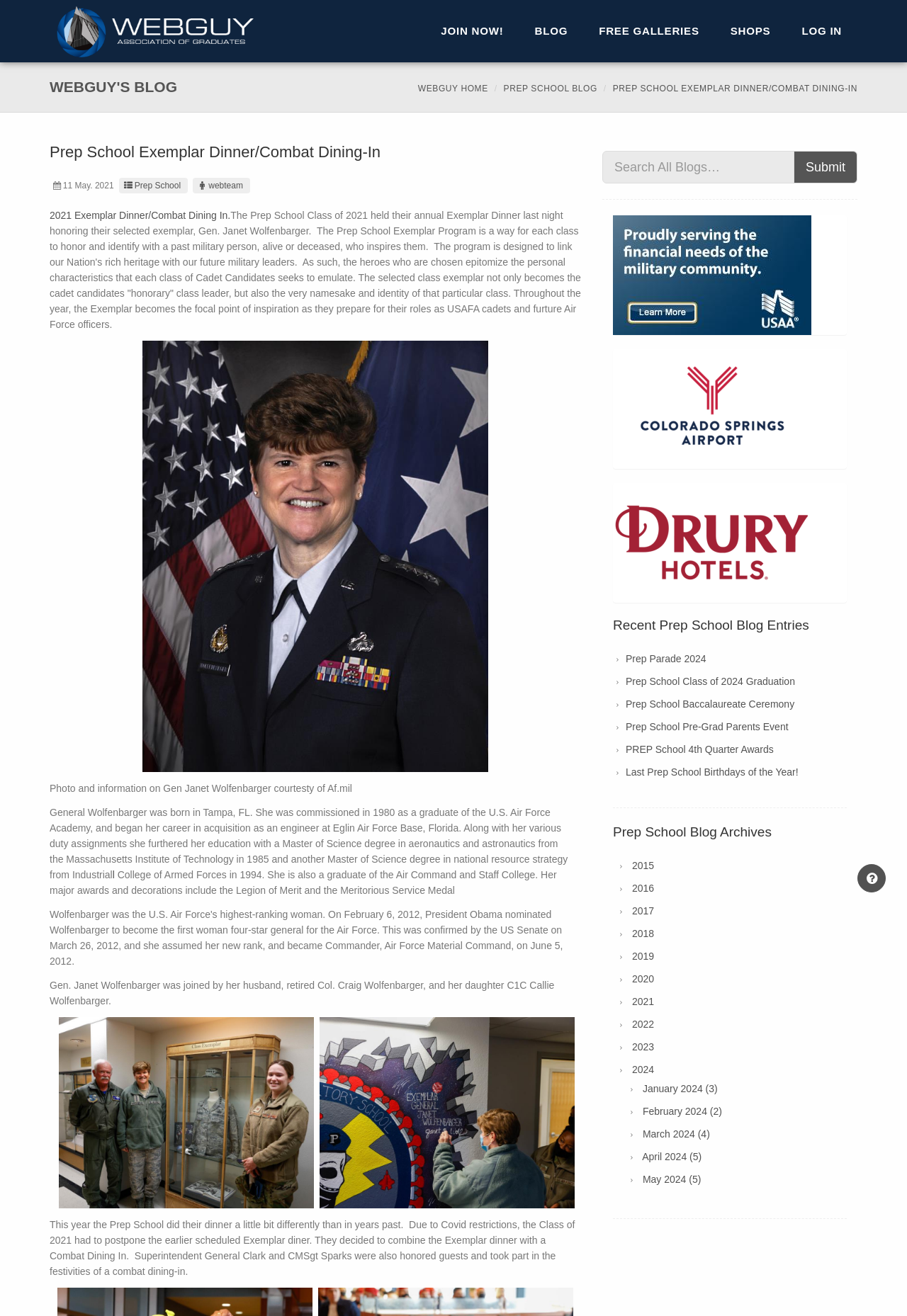What is the purpose of the Exemplar Program?
Using the picture, provide a one-word or short phrase answer.

to link our Nation's rich heritage with our future military leaders